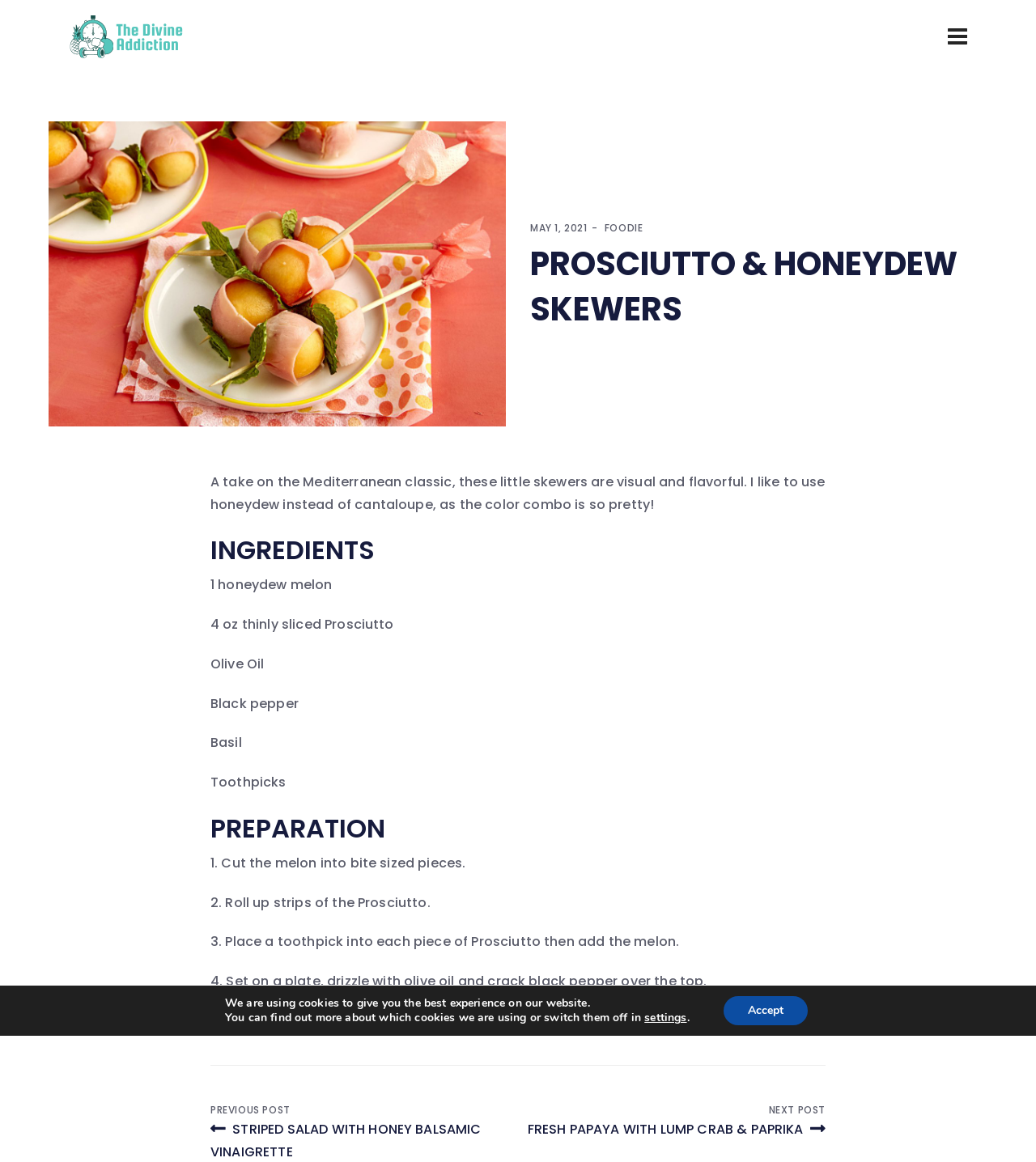How many steps are in the preparation process?
Using the picture, provide a one-word or short phrase answer.

5